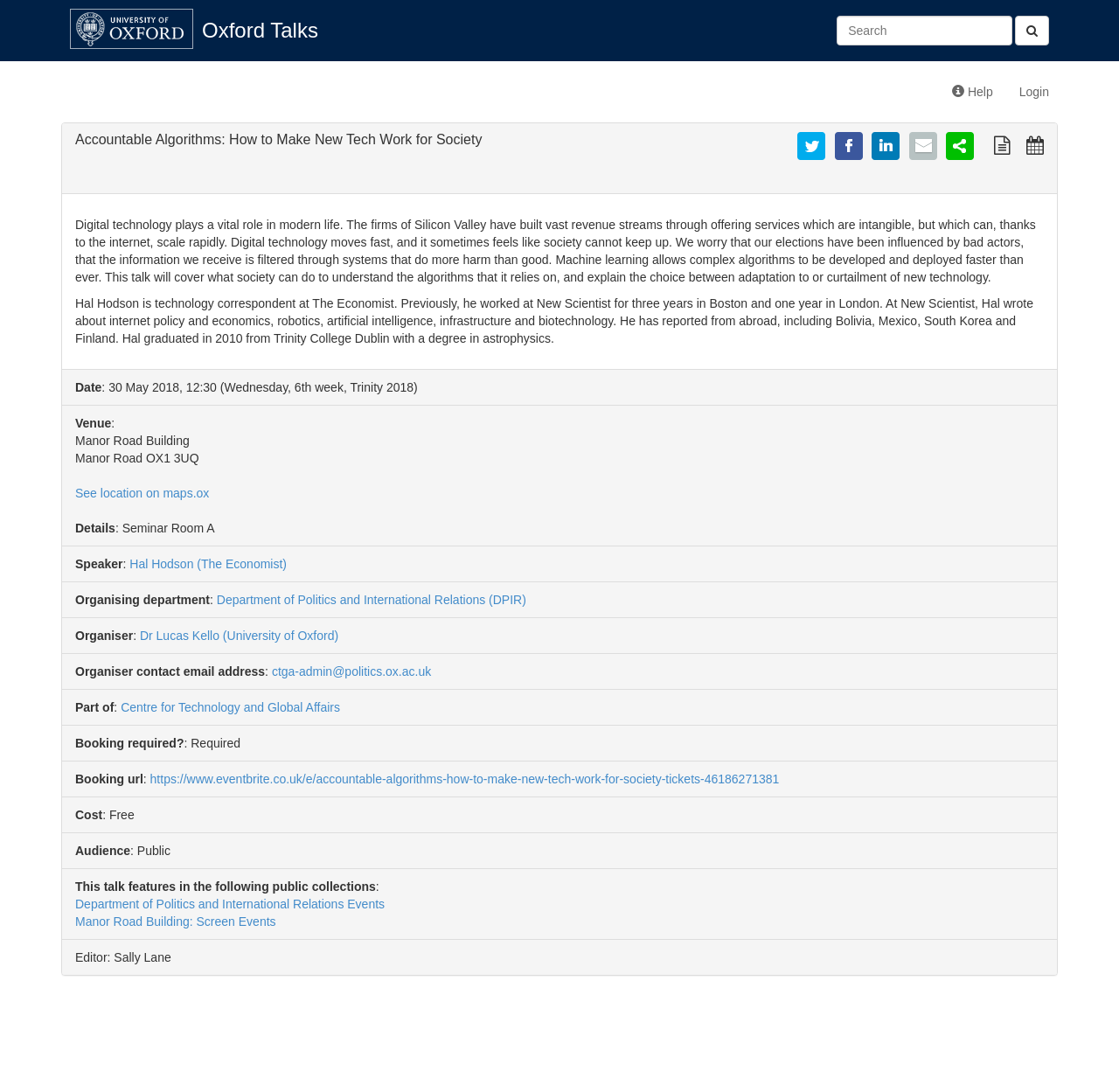Locate the bounding box coordinates of the element that should be clicked to execute the following instruction: "Share on Facebook".

None